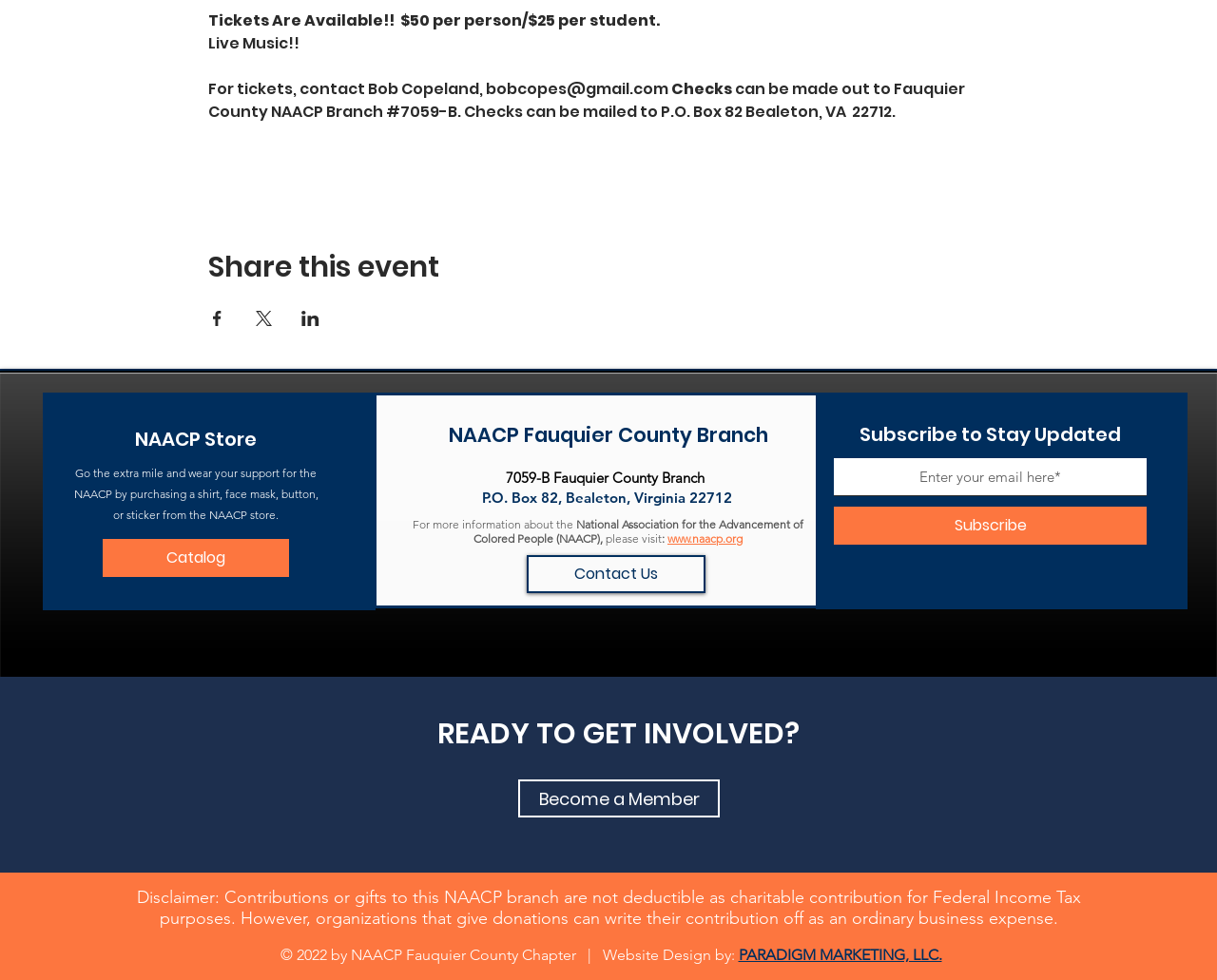What is the price of tickets?
Your answer should be a single word or phrase derived from the screenshot.

$50 per person